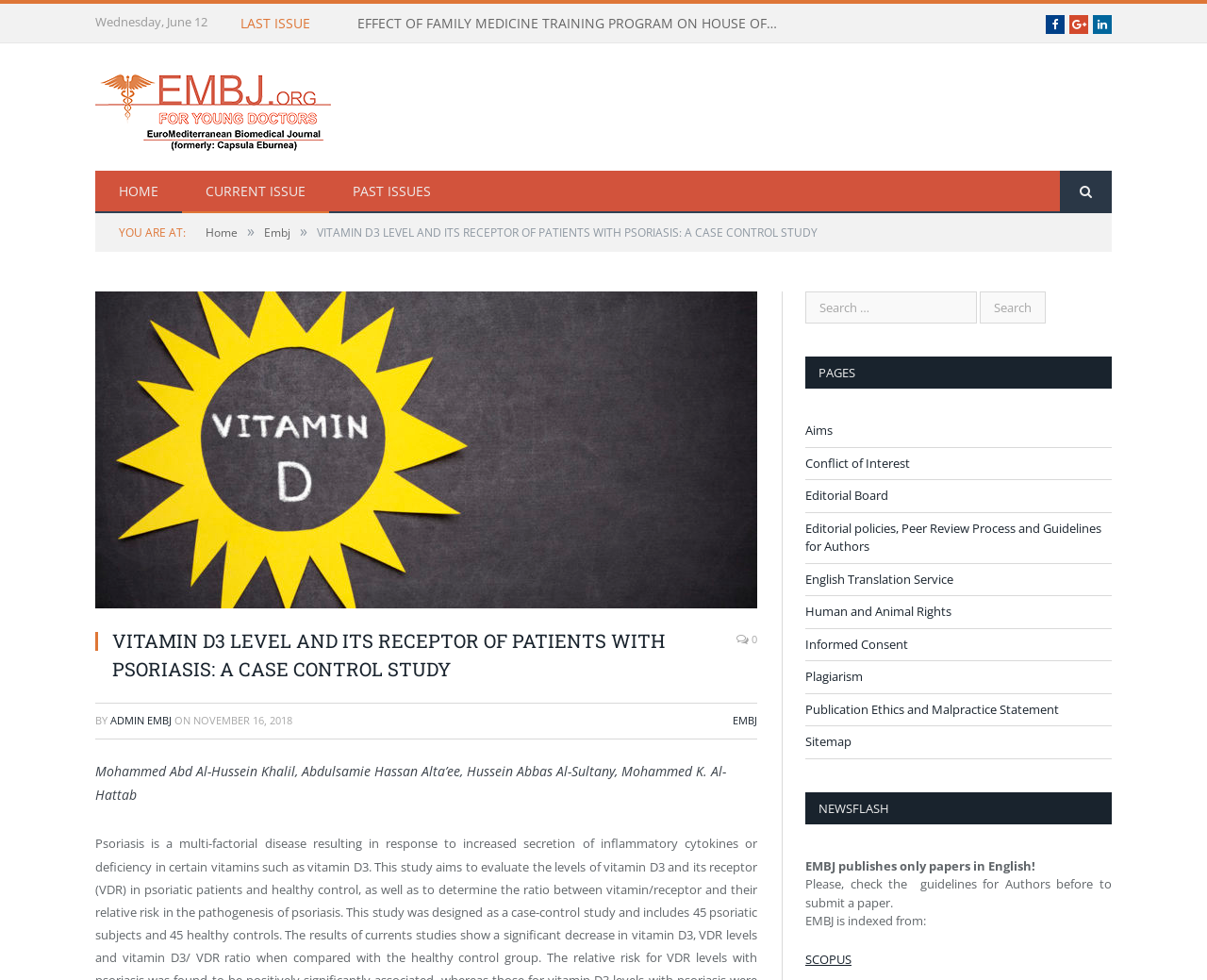What is the date of the last issue?
Refer to the screenshot and deliver a thorough answer to the question presented.

I found the date of the last issue by looking at the top of the webpage, where it says 'LAST ISSUE' followed by the date 'Wednesday, June 12'.